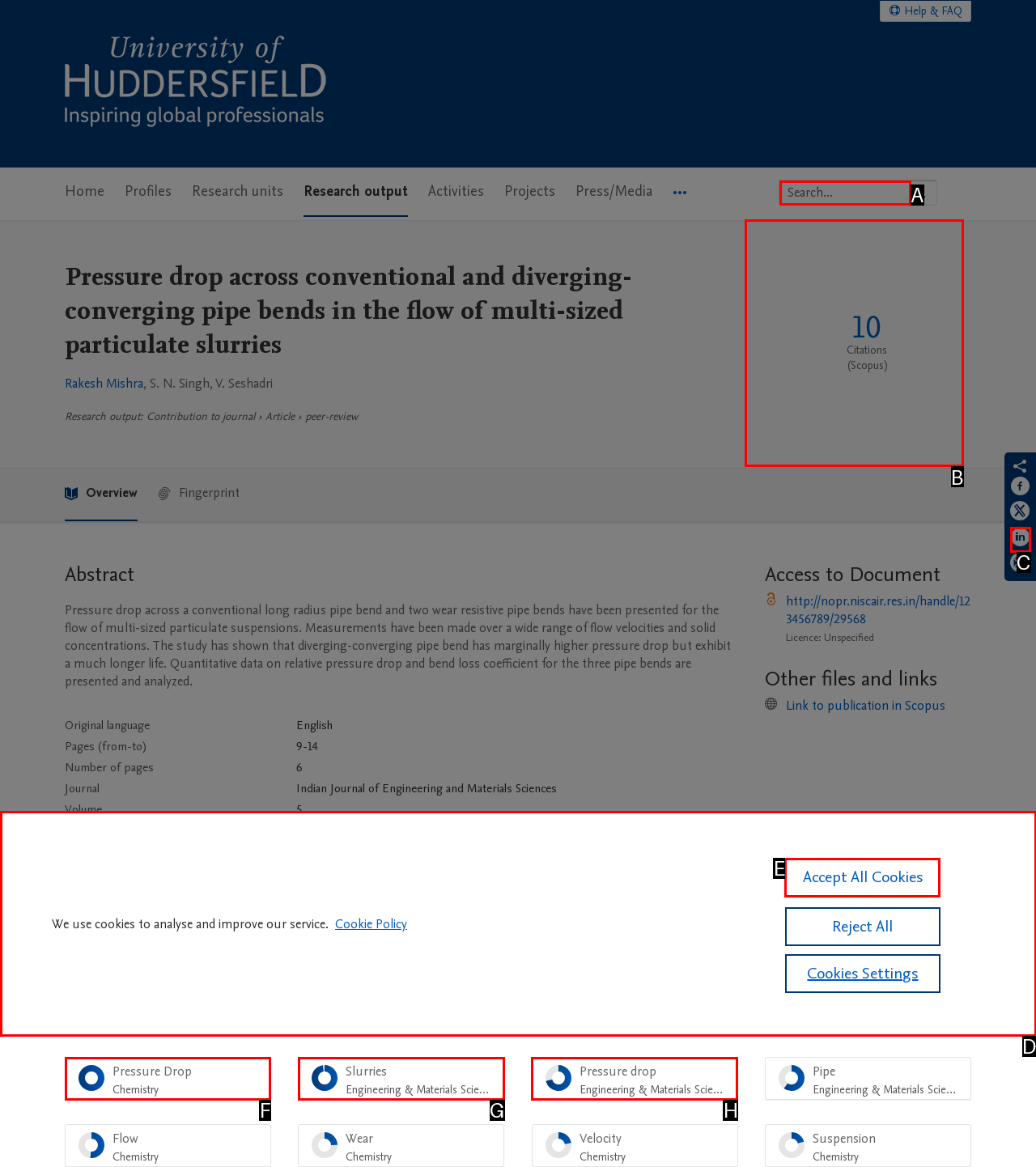Select the appropriate HTML element to click on to finish the task: View publication metrics.
Answer with the letter corresponding to the selected option.

B